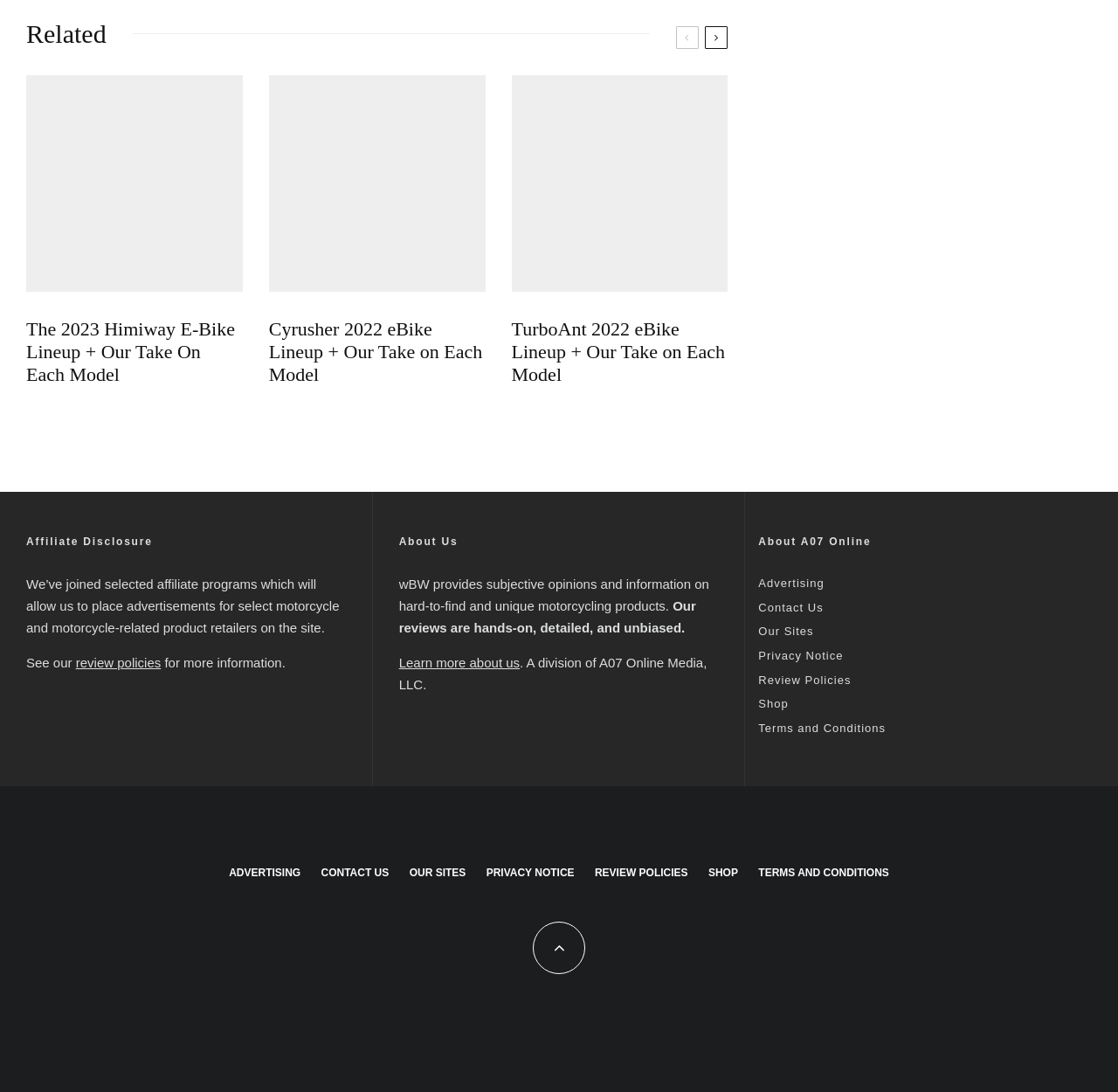Locate the bounding box coordinates of the clickable area needed to fulfill the instruction: "Learn more about the website".

[0.357, 0.6, 0.465, 0.614]